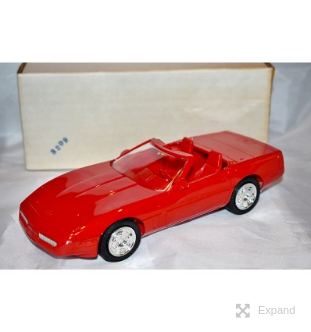Give a detailed account of the visual elements in the image.

This image showcases a stunning 1:25 scale diecast model of the 1990 Chevrolet Corvette Convertible, featured prominently against a soft, neutral background that highlights its vibrant red finish. The model exhibits meticulous detailing, from the sleek body contours and polished wheels to the realistic interior, complete with seats and dashboard. Nestled next to the automobile is its original packaging, subtly hinting at its collectible status. This piece is part of the AMT Dealer Promo series, making it a notable find for collectors of diecast vehicles, particularly those focused on Chevrolet models and dealer promotionals.